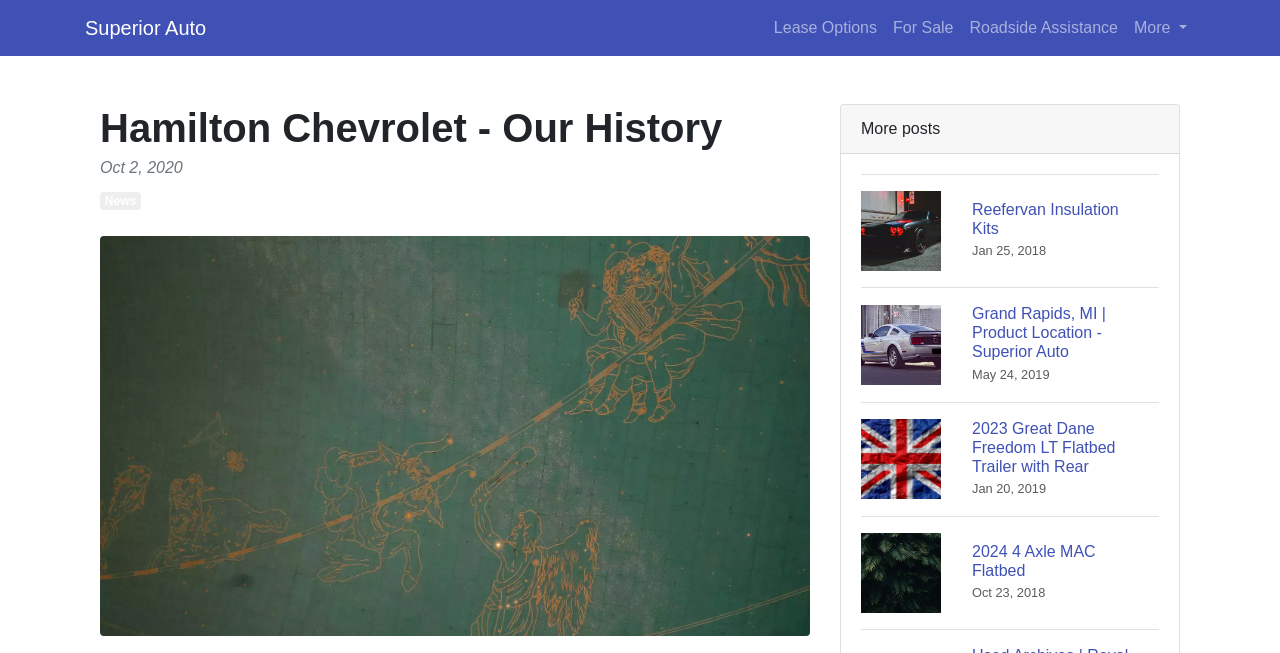Please identify the bounding box coordinates of the clickable area that will fulfill the following instruction: "Click More button". The coordinates should be in the format of four float numbers between 0 and 1, i.e., [left, top, right, bottom].

[0.88, 0.012, 0.934, 0.074]